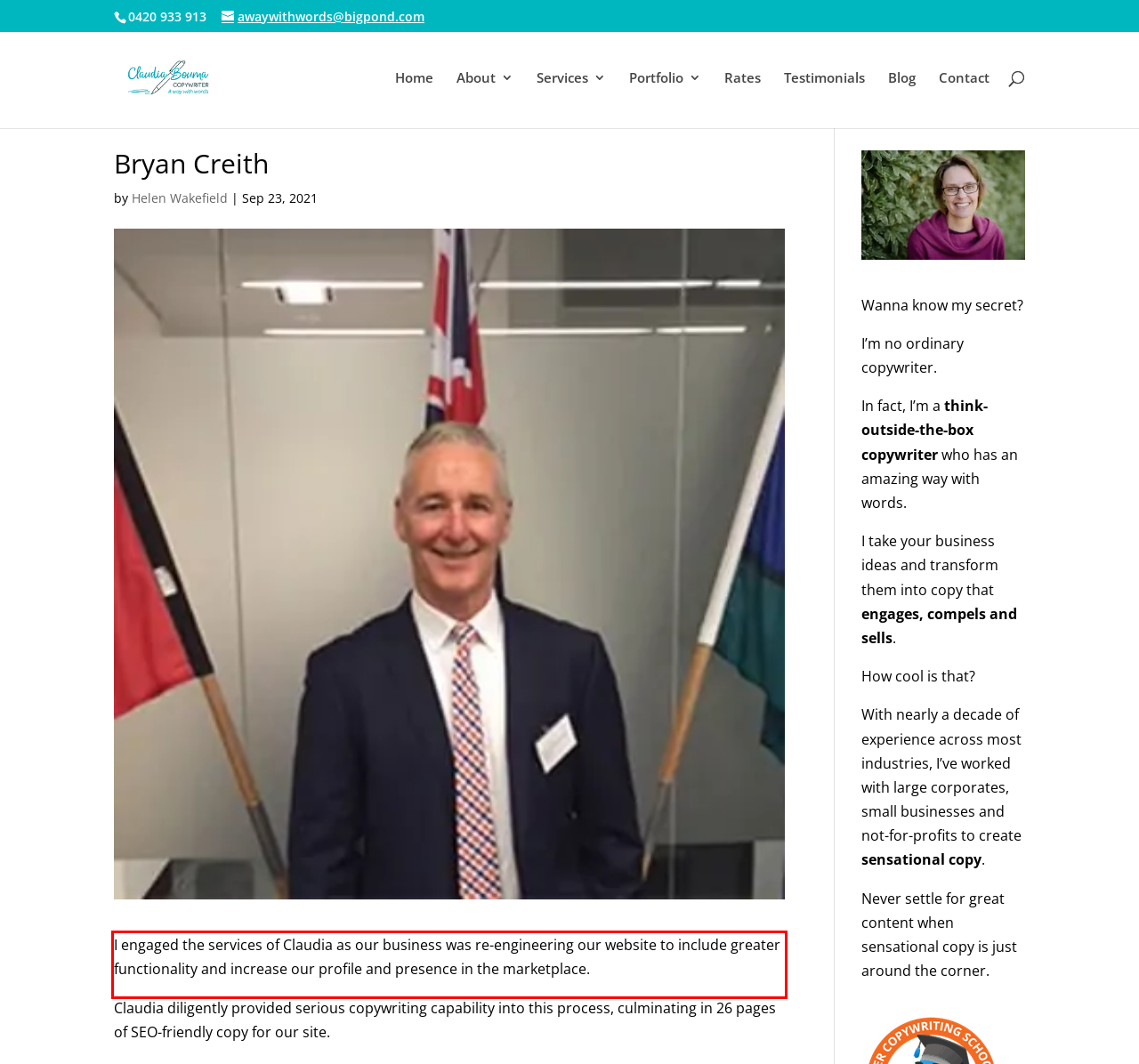Please look at the screenshot provided and find the red bounding box. Extract the text content contained within this bounding box.

I engaged the services of Claudia as our business was re-engineering our website to include greater functionality and increase our profile and presence in the marketplace.